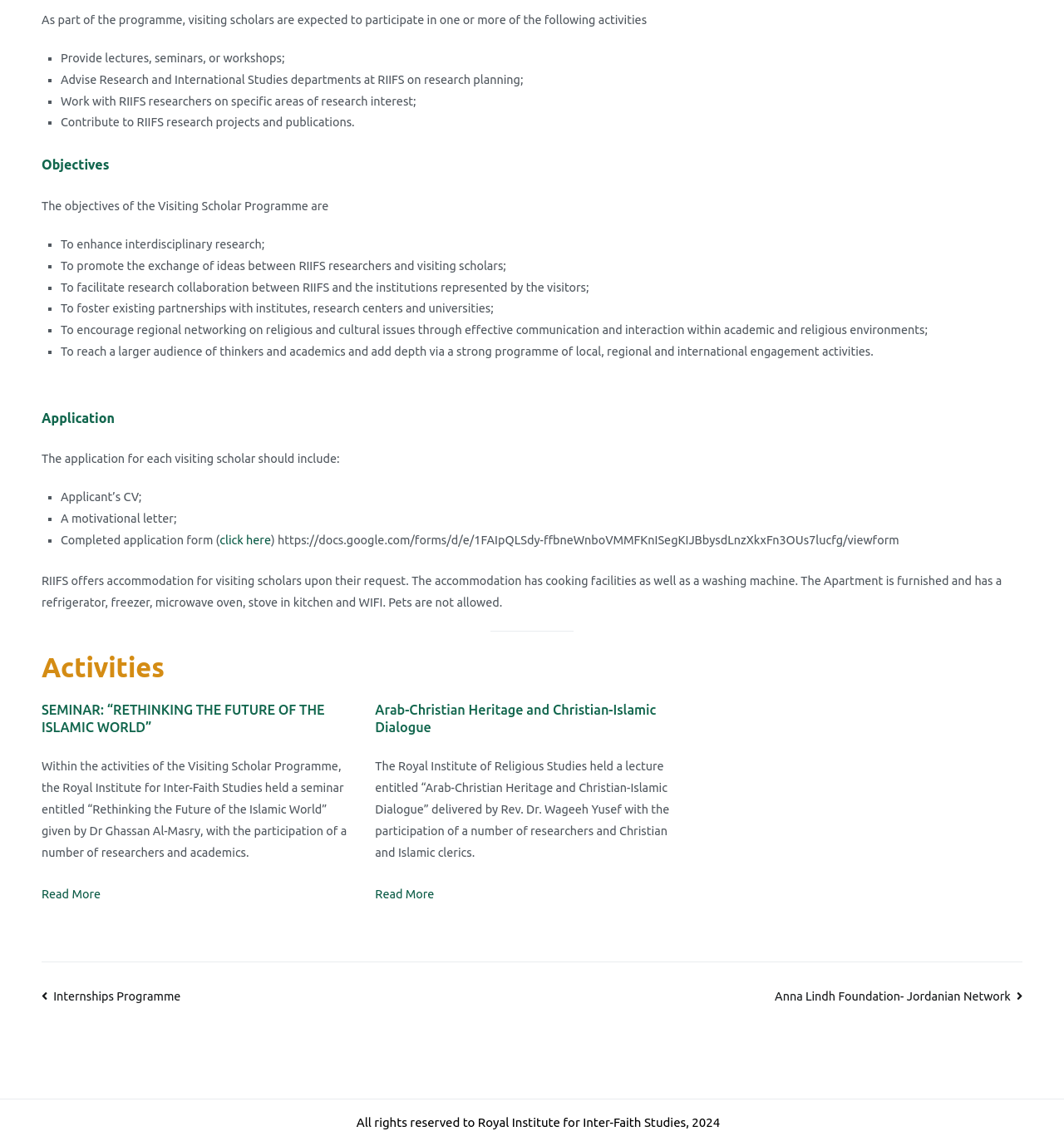Using the provided element description: "Internships Programme", identify the bounding box coordinates. The coordinates should be four floats between 0 and 1 in the order [left, top, right, bottom].

[0.039, 0.863, 0.17, 0.875]